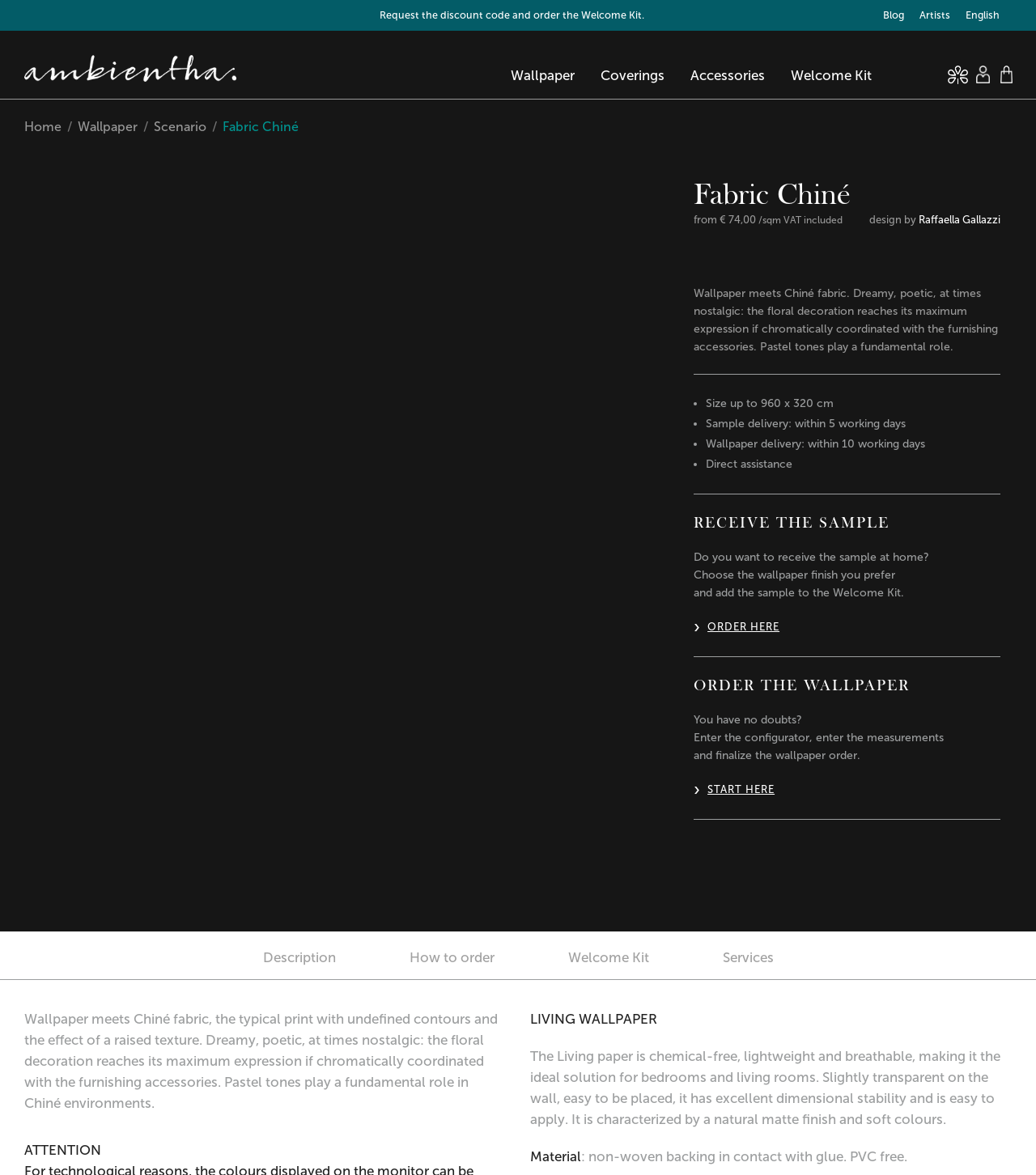What is the material of the Living paper?
Please give a detailed and elaborate answer to the question based on the image.

I found the material of the Living paper by reading the text under the 'Material' heading, which states that it is a 'non-woven backing in contact with glue. PVC free'.